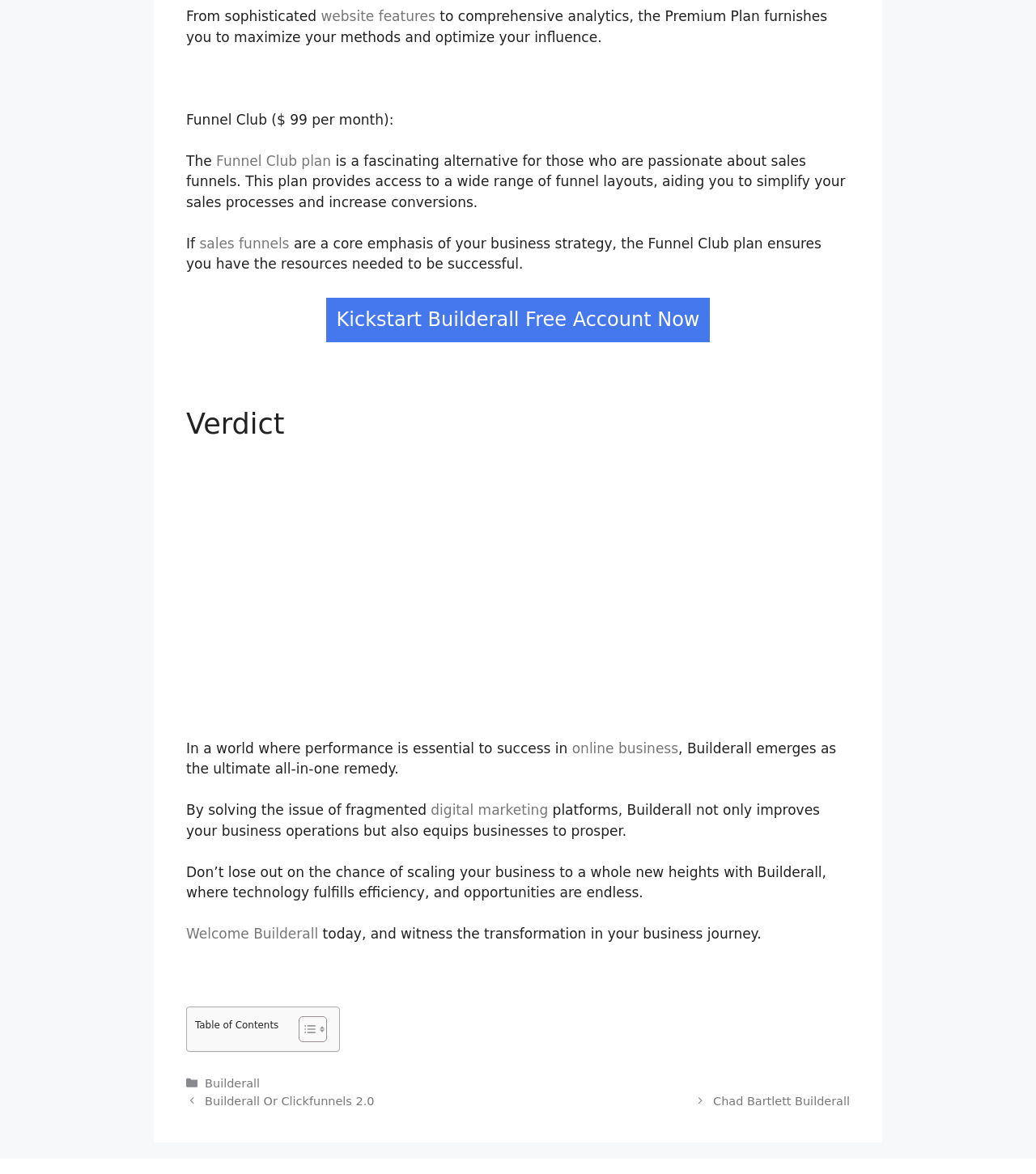Specify the bounding box coordinates of the area to click in order to execute this command: 'Visit the 'Builderall' category'. The coordinates should consist of four float numbers ranging from 0 to 1, and should be formatted as [left, top, right, bottom].

[0.198, 0.917, 0.251, 0.928]